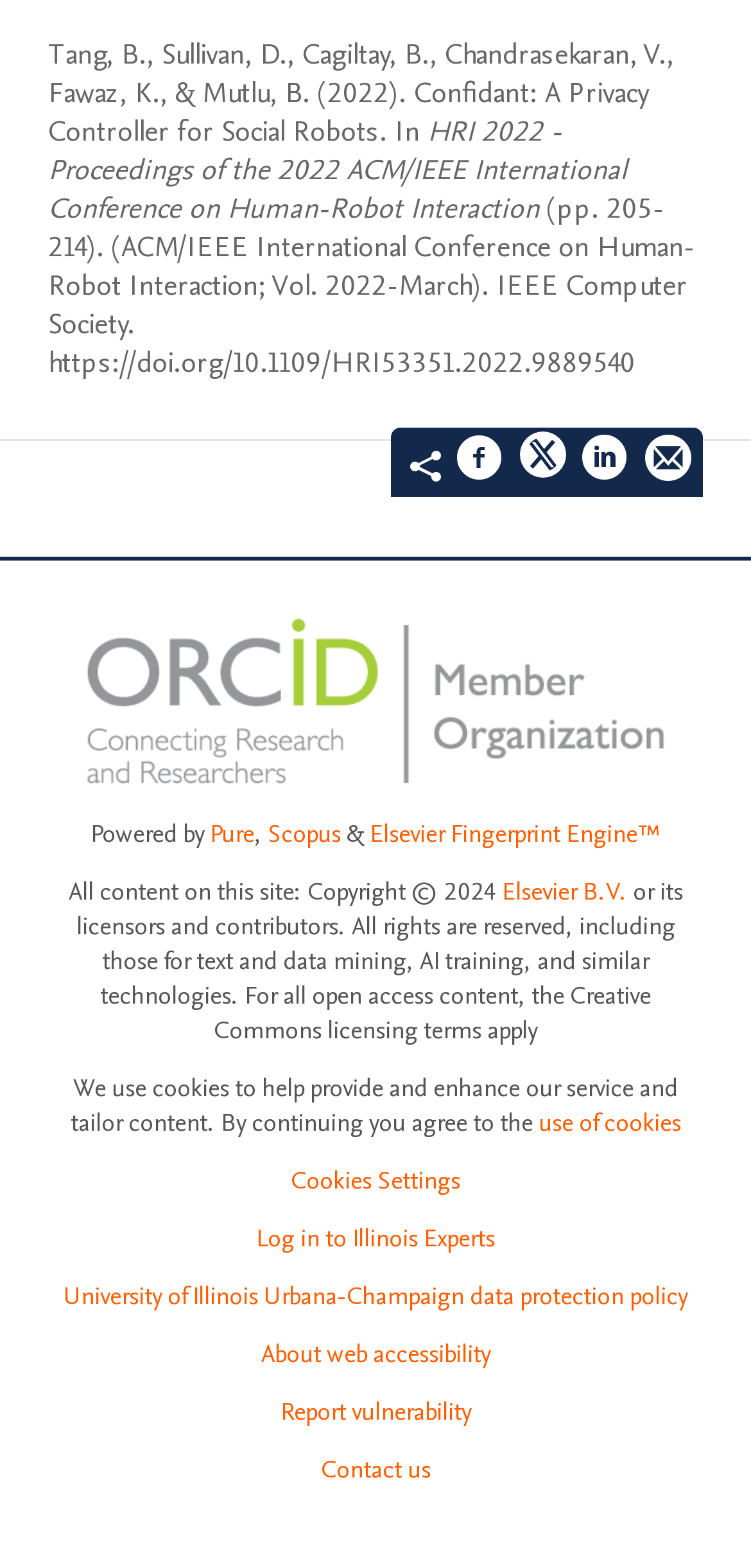Specify the bounding box coordinates of the region I need to click to perform the following instruction: "Share on Facebook". The coordinates must be four float numbers in the range of 0 to 1, i.e., [left, top, right, bottom].

[0.608, 0.276, 0.672, 0.314]